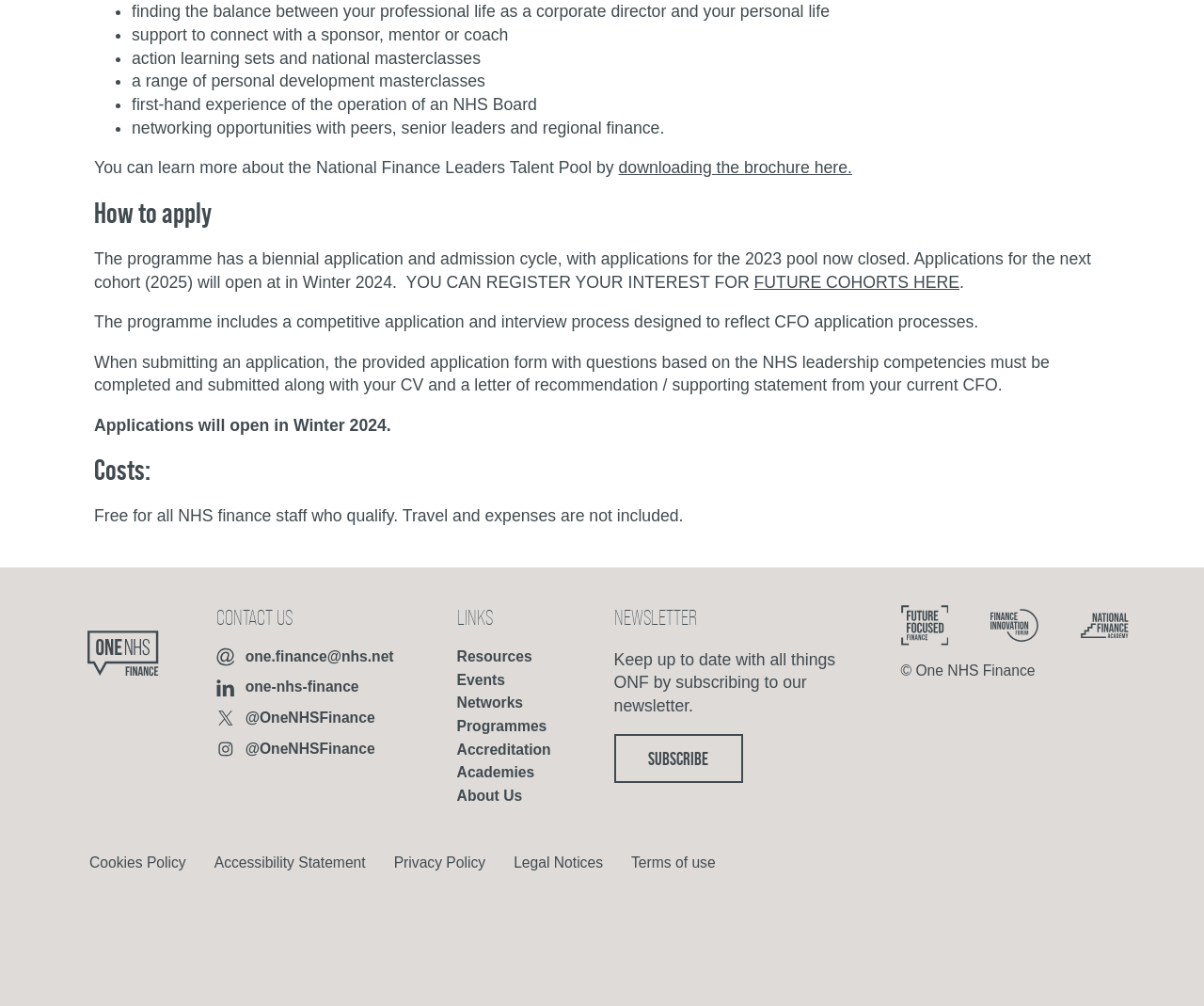Is the programme free for NHS finance staff?
Deliver a detailed and extensive answer to the question.

The webpage states that the programme is free for all NHS finance staff who qualify, but travel and expenses are not included.